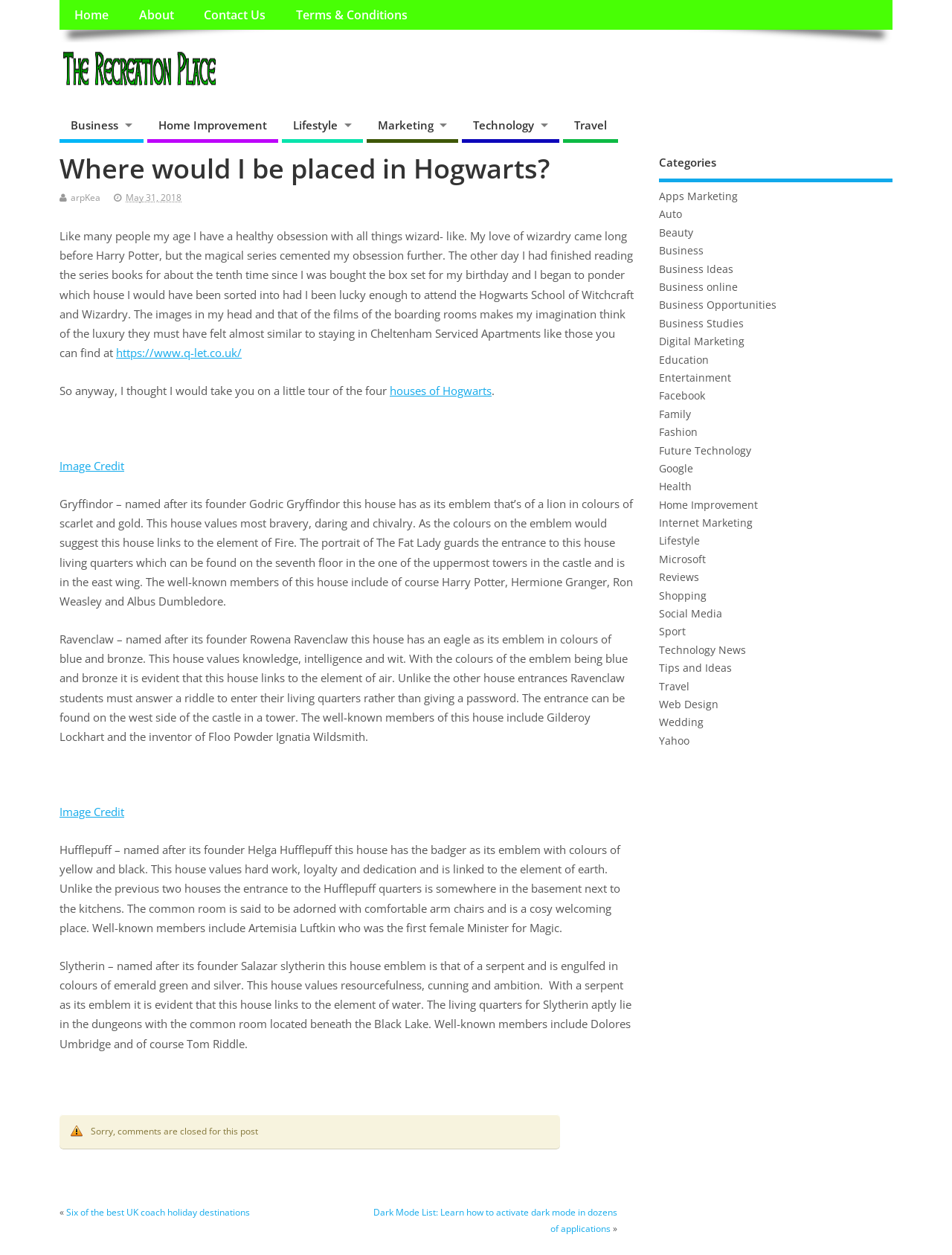Generate a thorough caption detailing the webpage content.

The webpage is about a blog post titled "Where would I be placed in Hogwarts?" and is part of "The Recreation Place" website. At the top, there are several links to other pages on the website, including "Home", "About", "Contact Us", and "Terms & Conditions". Below these links, there is an image of "The Recreation Place" logo.

On the left side of the page, there are several categories of links, including "Business", "Home Improvement", "Lifestyle", "Marketing", "Technology", and "Travel". These links are arranged horizontally and take up about half of the page's width.

The main content of the page is an article about the Hogwarts houses from the Harry Potter series. The article starts with a heading "Where would I be placed in Hogwarts?" and is followed by a brief introduction to the author's love for wizardry and their curiosity about which Hogwarts house they would be sorted into.

The article then takes the reader on a tour of the four Hogwarts houses: Gryffindor, Ravenclaw, Hufflepuff, and Slytherin. Each house is described in detail, including its values, emblem, and notable members. The text is accompanied by links to external sources, such as "Image Credit" and "https://www.q-let.co.uk/".

At the bottom of the page, there are several links to other blog posts, including "Six of the best UK coach holiday destinations" and "Dark Mode List: Learn how to activate dark mode in dozens of applications". There is also a section titled "Categories" that lists various categories, such as "Apps Marketing", "Beauty", "Business", and "Education", among others. Each category has a link to a corresponding page on the website.